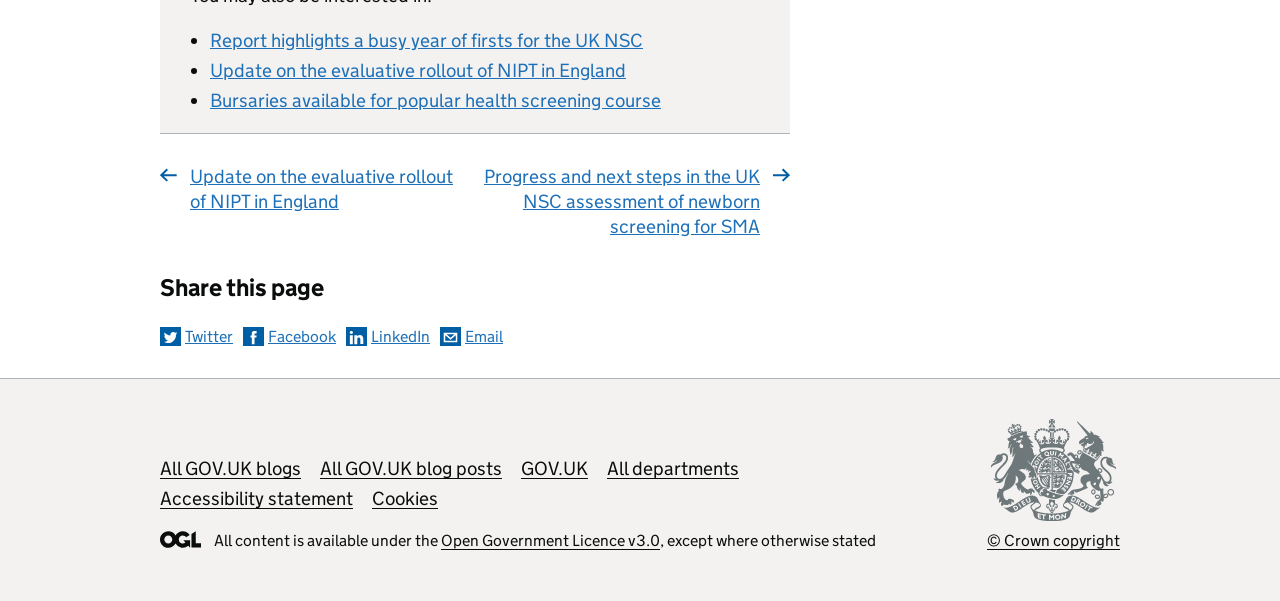Identify the bounding box coordinates of the section that should be clicked to achieve the task described: "Read about report highlights".

[0.164, 0.048, 0.502, 0.087]